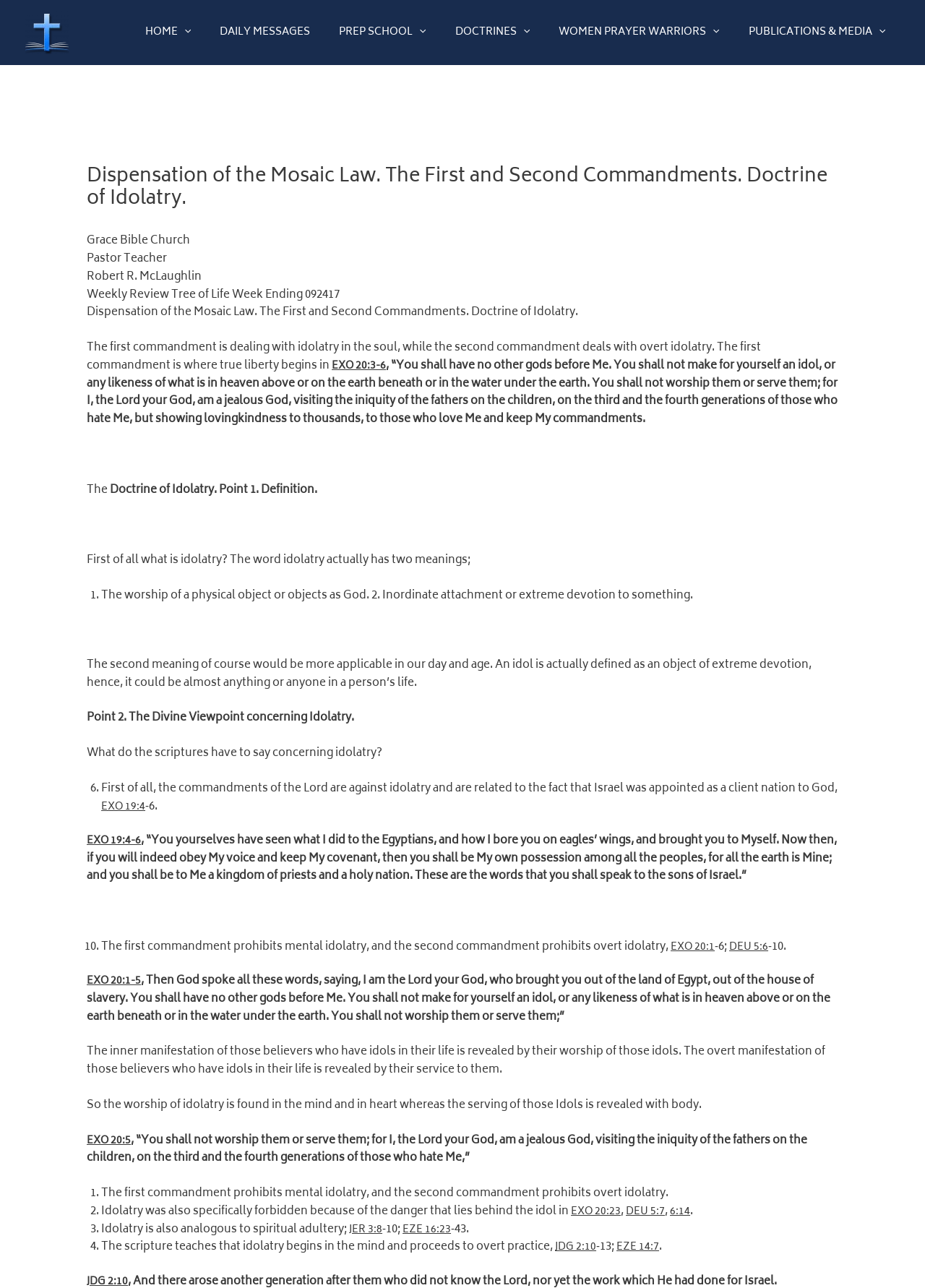Determine the bounding box coordinates for the UI element described. Format the coordinates as (top-left x, top-left y, bottom-right x, bottom-right y) and ensure all values are between 0 and 1. Element description: alt="Robert McLaughlin Bible Ministries"

[0.027, 0.018, 0.074, 0.033]